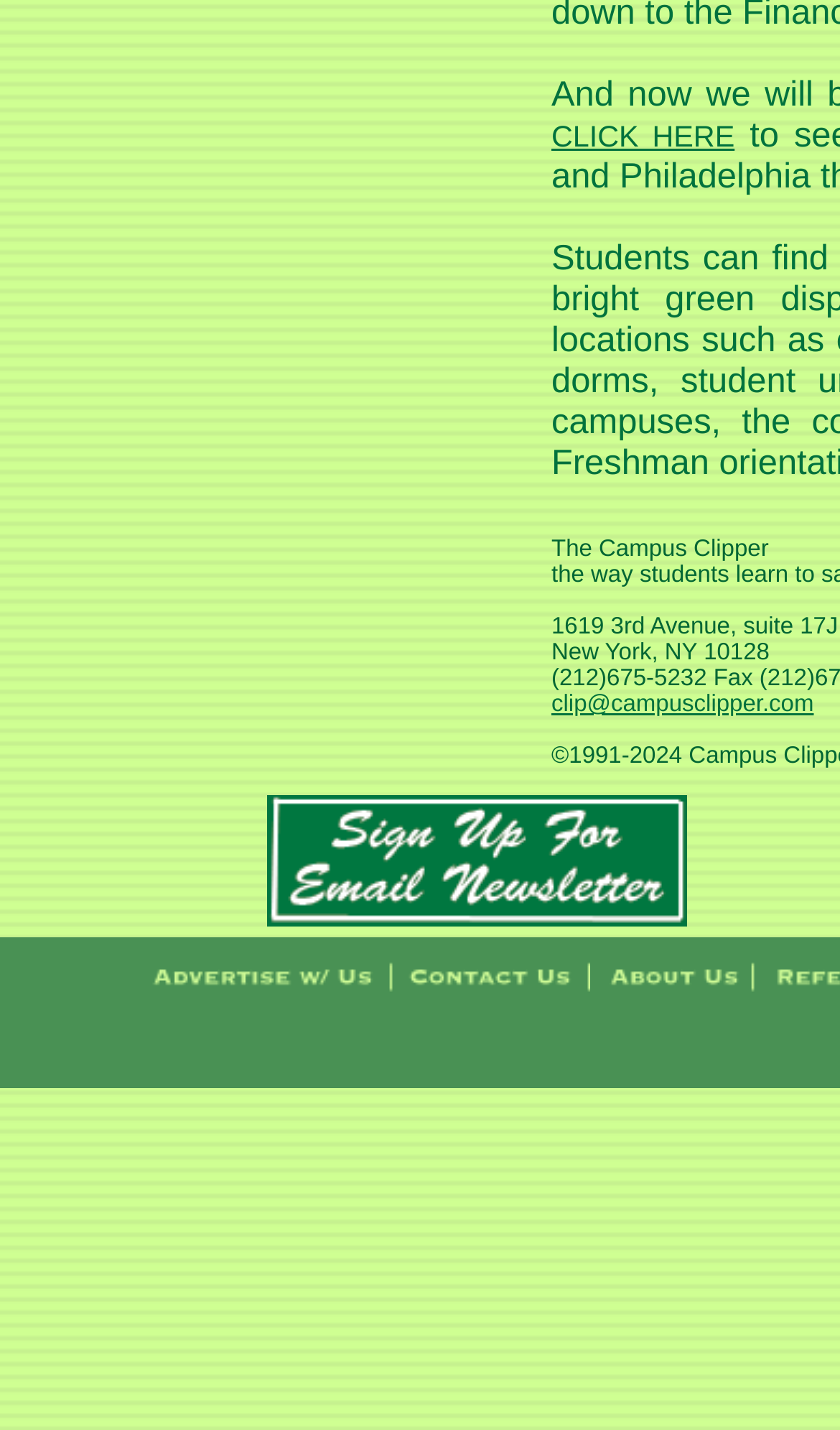Please answer the following question using a single word or phrase: How many links are in the table cells?

3